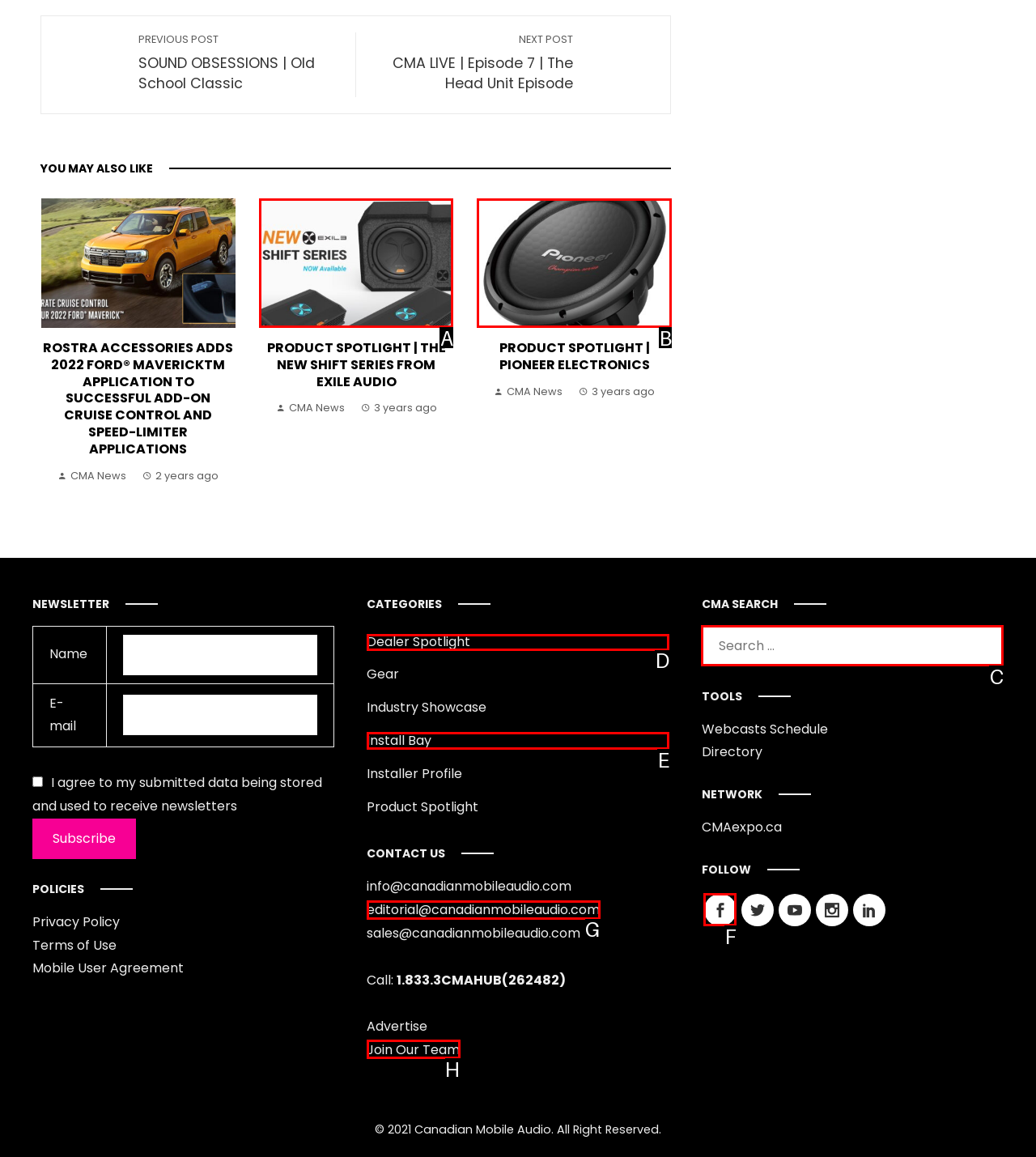For the given instruction: View the 'Dealer Spotlight' category, determine which boxed UI element should be clicked. Answer with the letter of the corresponding option directly.

D